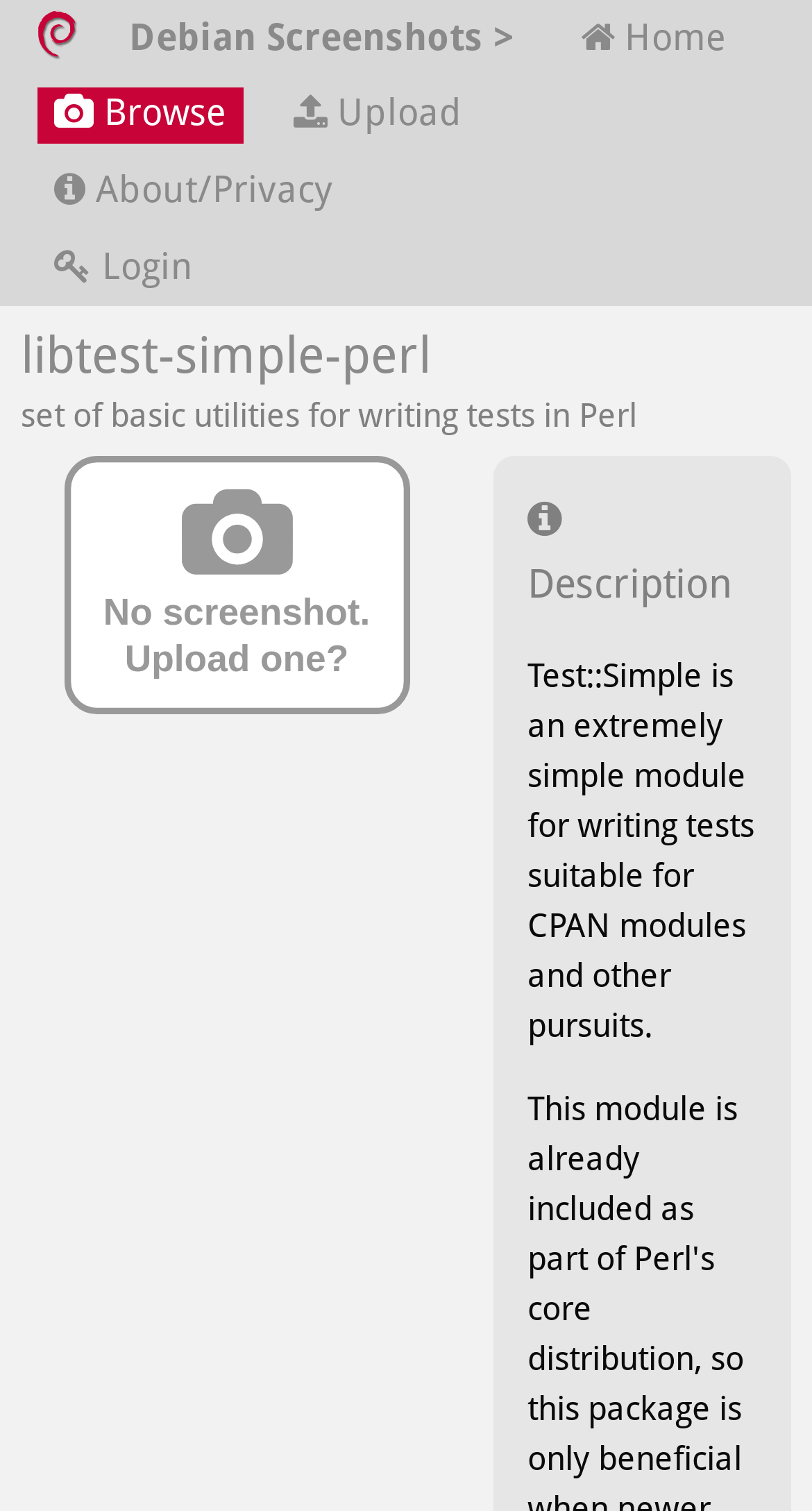What is the logo displayed on the webpage?
From the image, provide a succinct answer in one word or a short phrase.

Debian logo